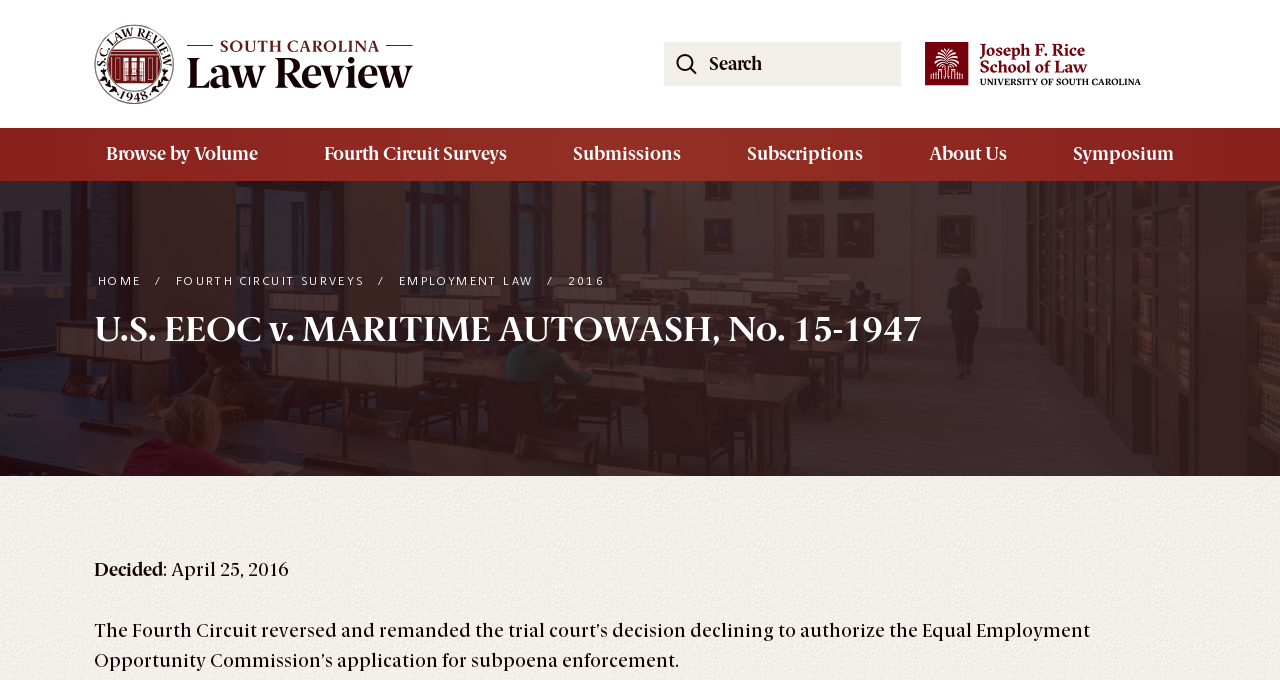What is the image on the webpage?
Using the visual information, respond with a single word or phrase.

Photo of a Law Library